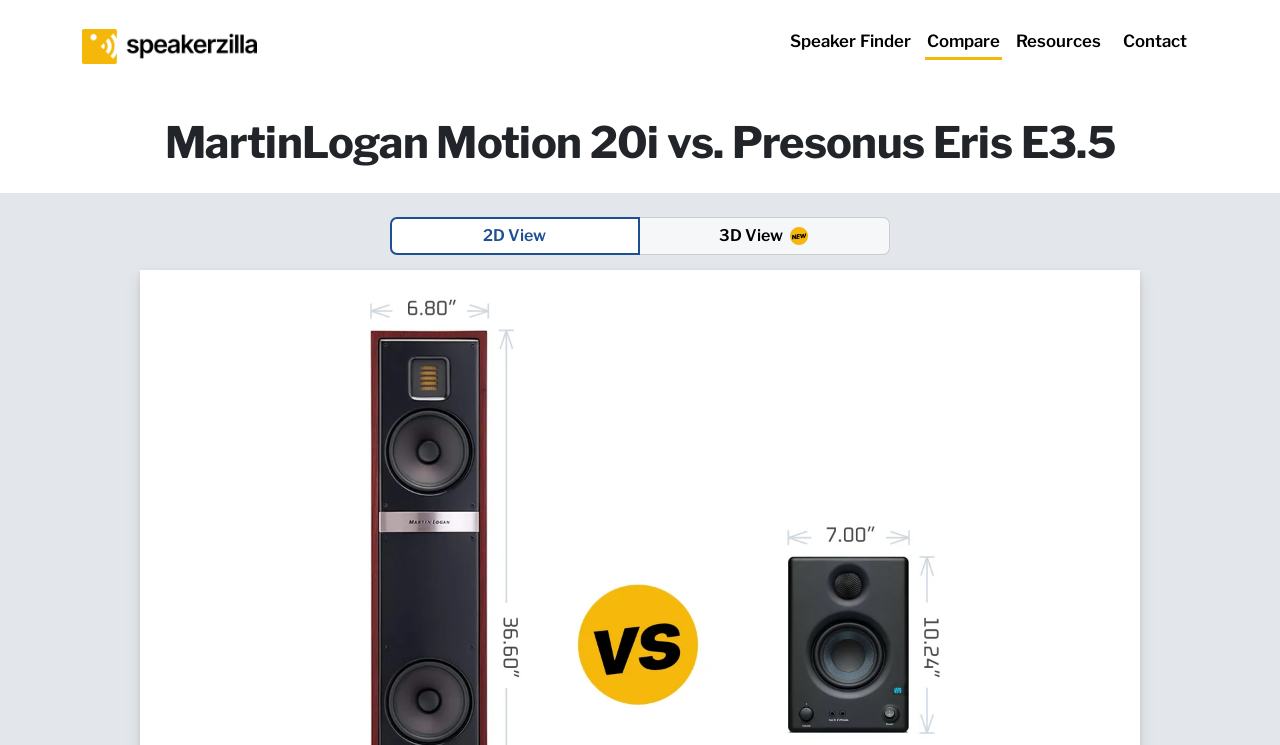Observe the image and answer the following question in detail: What is the purpose of the '2D View' and '3D View' links?

The '2D View' and '3D View' links are likely used to view the product, MartinLogan Motion 20i, from different angles. This is inferred from their descriptions and locations on the webpage, suggesting that they are related to product visualization.